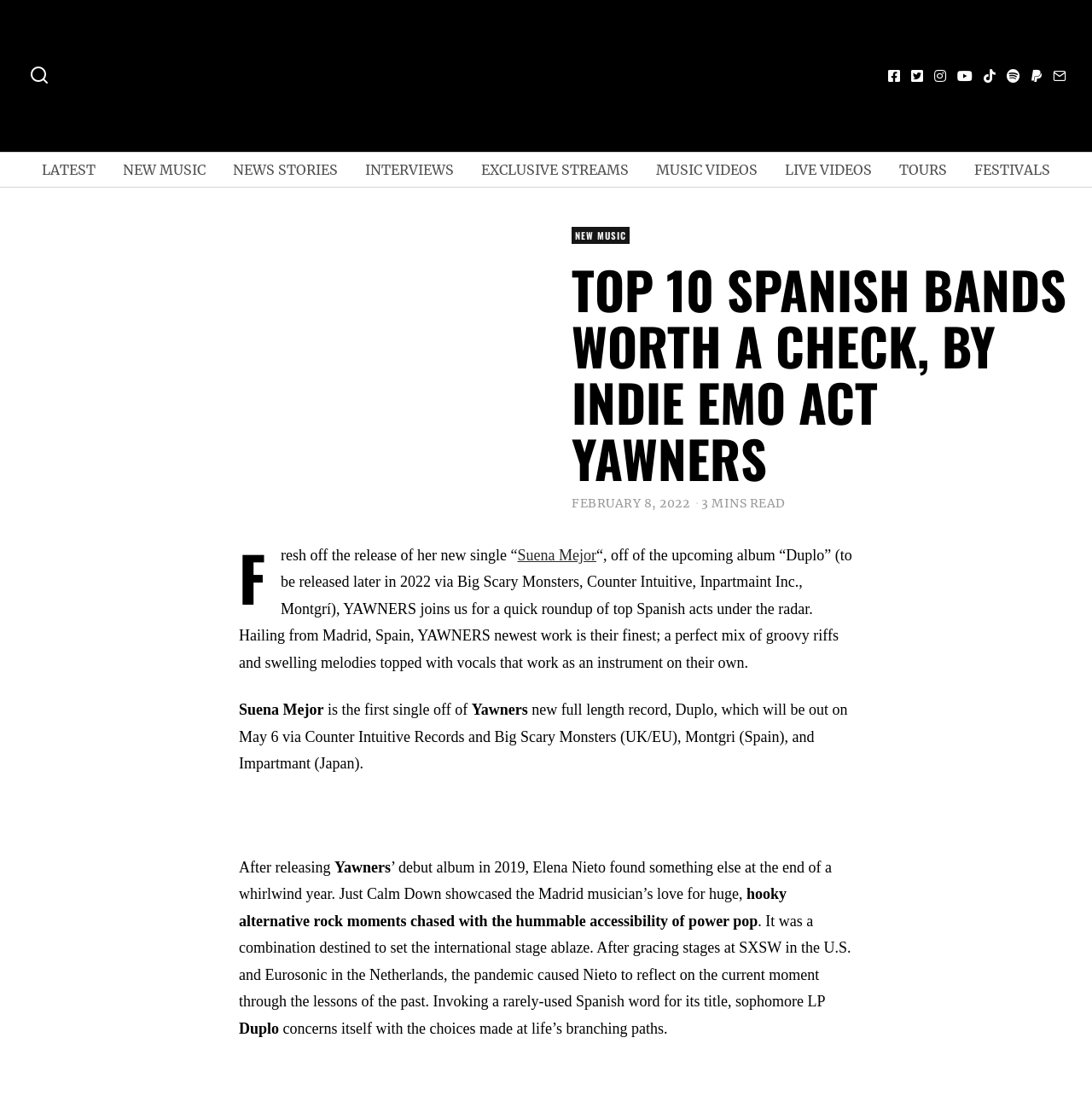Please mark the bounding box coordinates of the area that should be clicked to carry out the instruction: "Click the 'LATEST' link".

[0.027, 0.069, 0.098, 0.099]